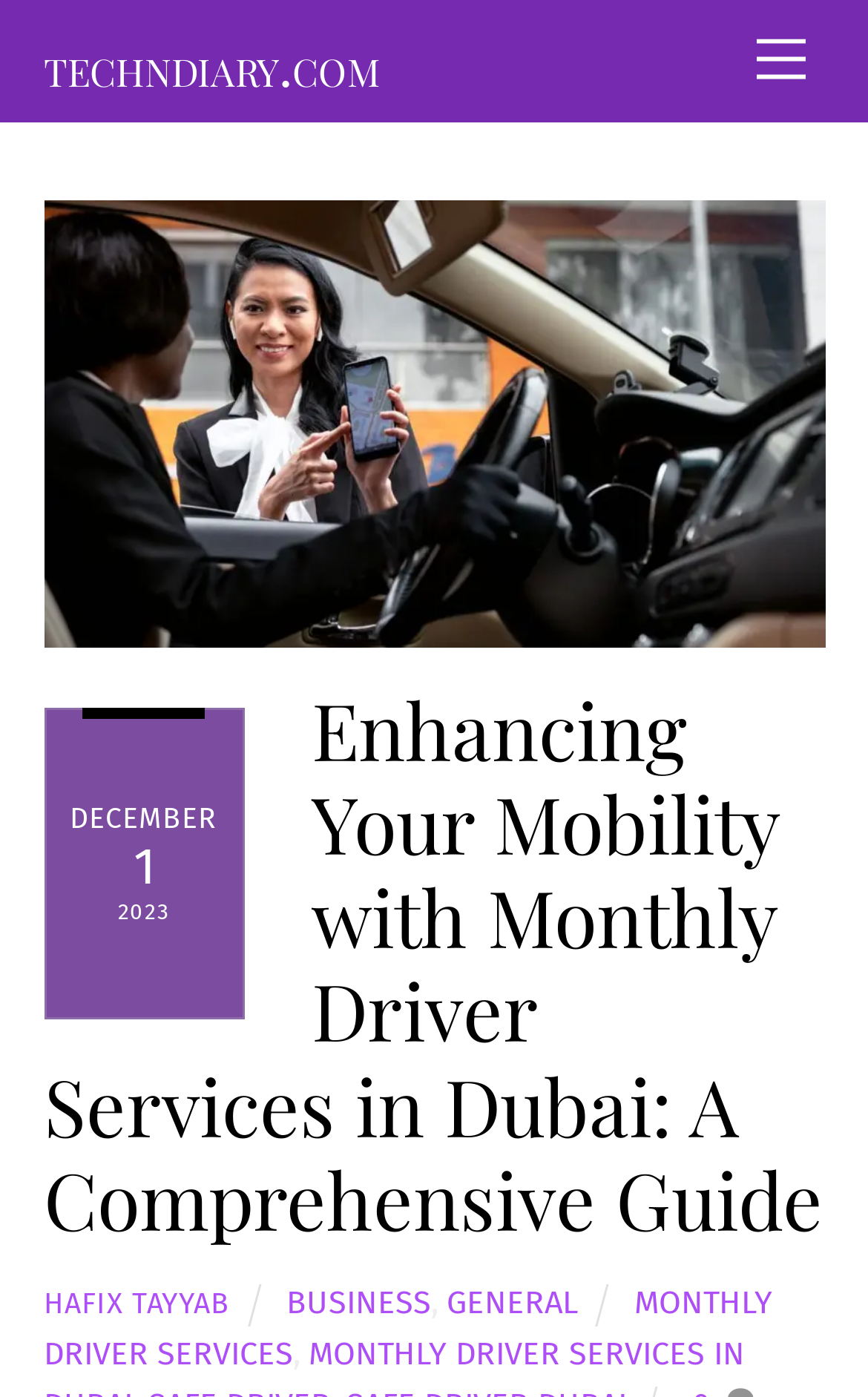Respond to the following query with just one word or a short phrase: 
Who is the author of the article?

HAFIX TAYYAB